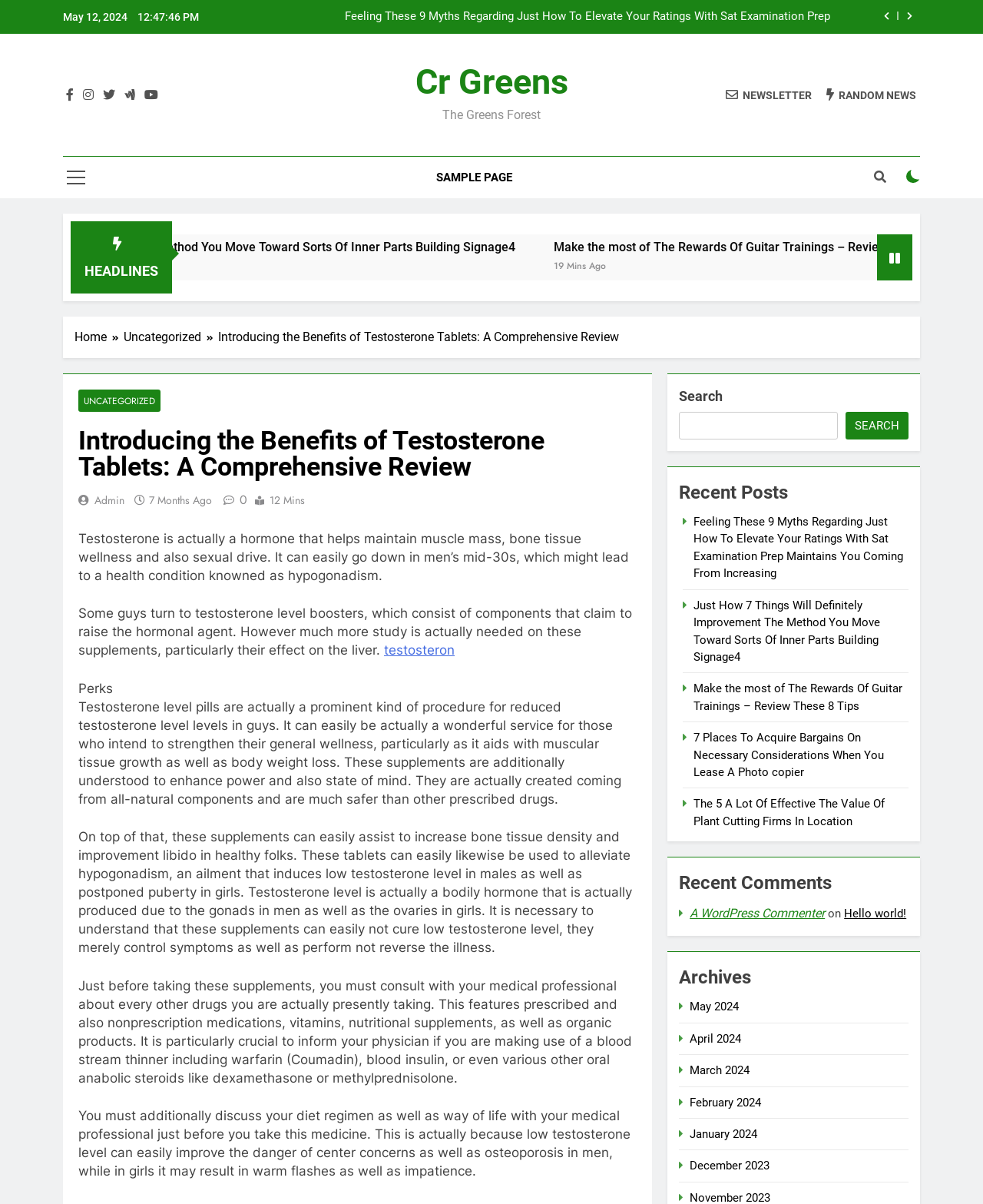What is the category of the current post?
Provide an in-depth and detailed explanation in response to the question.

The category of the current post can be found in the breadcrumbs navigation, where it says 'Home > Uncategorized > Introducing the Benefits of Testosterone Tablets: A Comprehensive Review'.